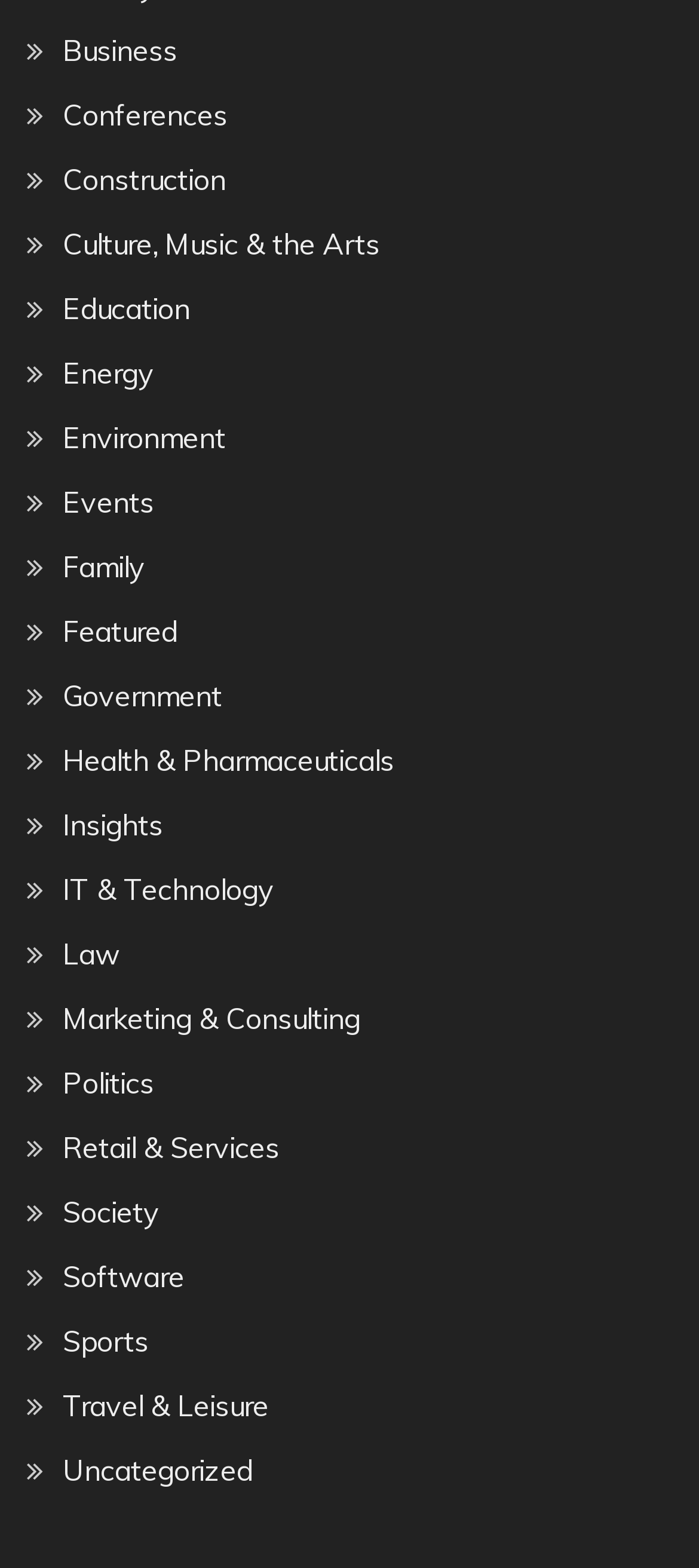How many categories are listed? Look at the image and give a one-word or short phrase answer.

24